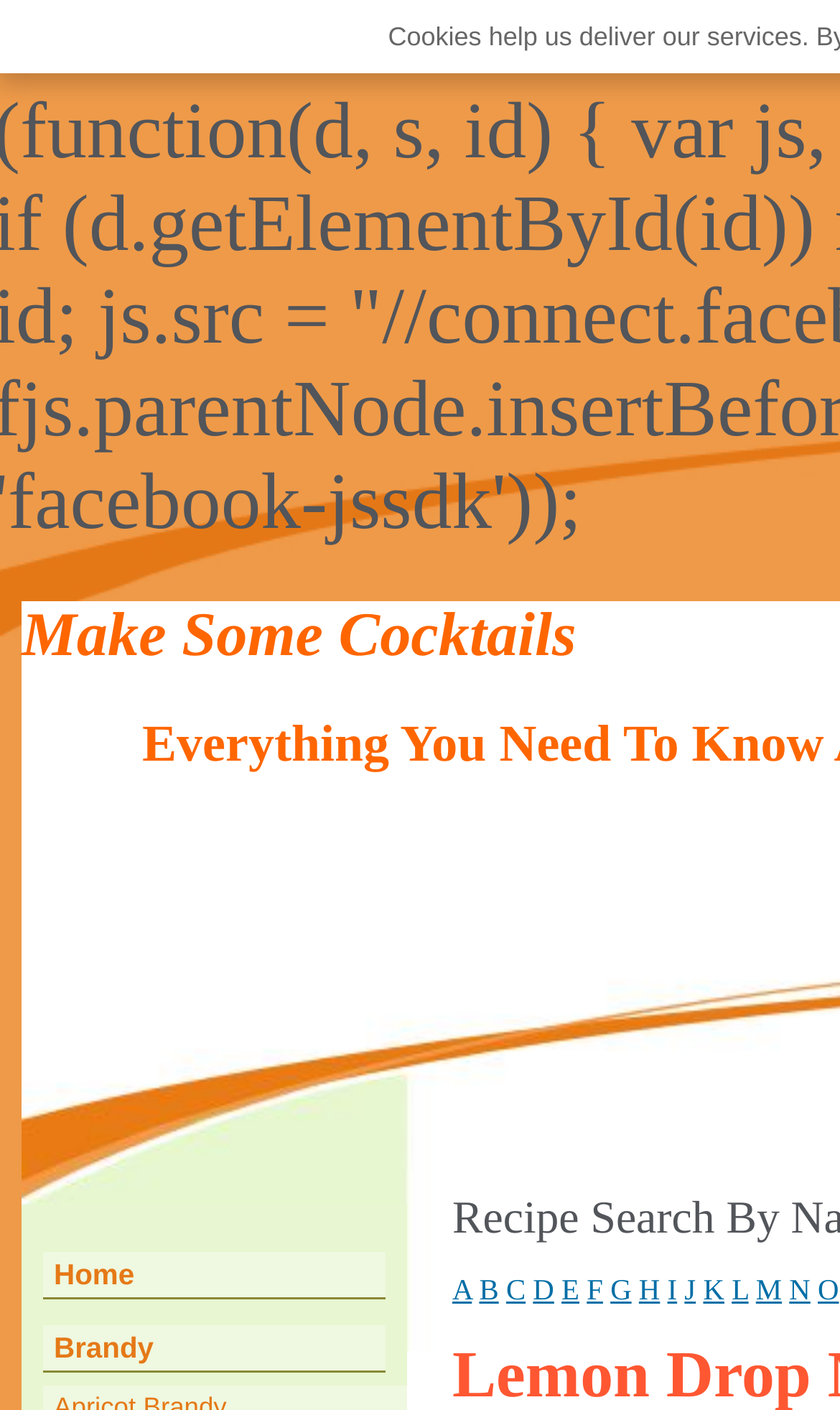Reply to the question with a brief word or phrase: How many links are there in the webpage?

17